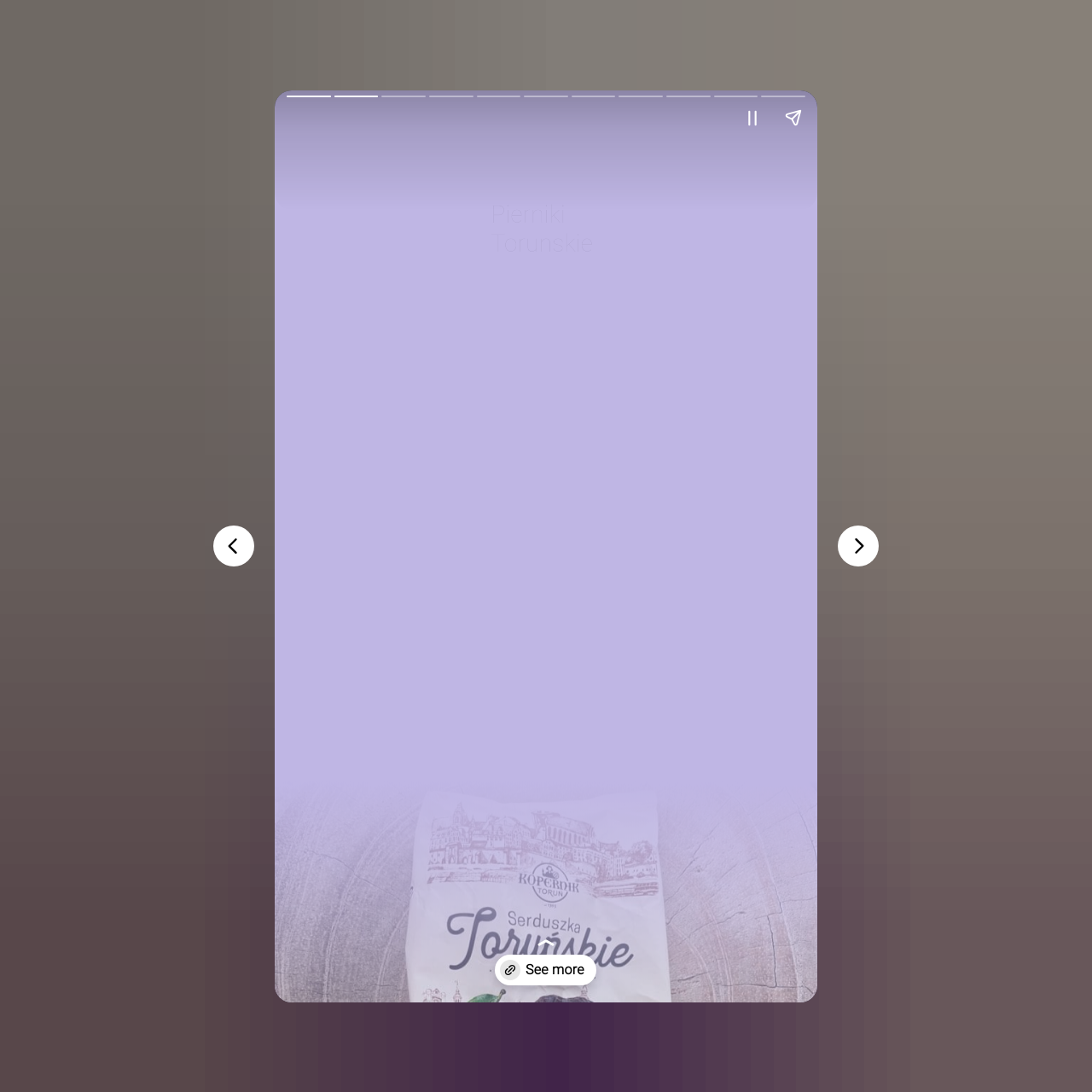Please reply to the following question using a single word or phrase: 
How many buttons are on the webpage?

6